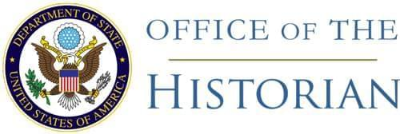Offer a detailed narrative of the scene depicted in the image.

The image showcases the official emblem of the Office of the Historian, part of the U.S. Department of State. The emblem features a detailed representation of the Great Seal of the United States, prominently showcasing the bald eagle, which symbolizes strength and independence. Surrounding the seal are the words "OFFICE OF THE HISTORIAN," emphasizing the office's role in documenting and preserving U.S. history, particularly in relation to foreign relations. This visual identity reflects the office’s commitment to providing historical resources and insights into American diplomatic history.